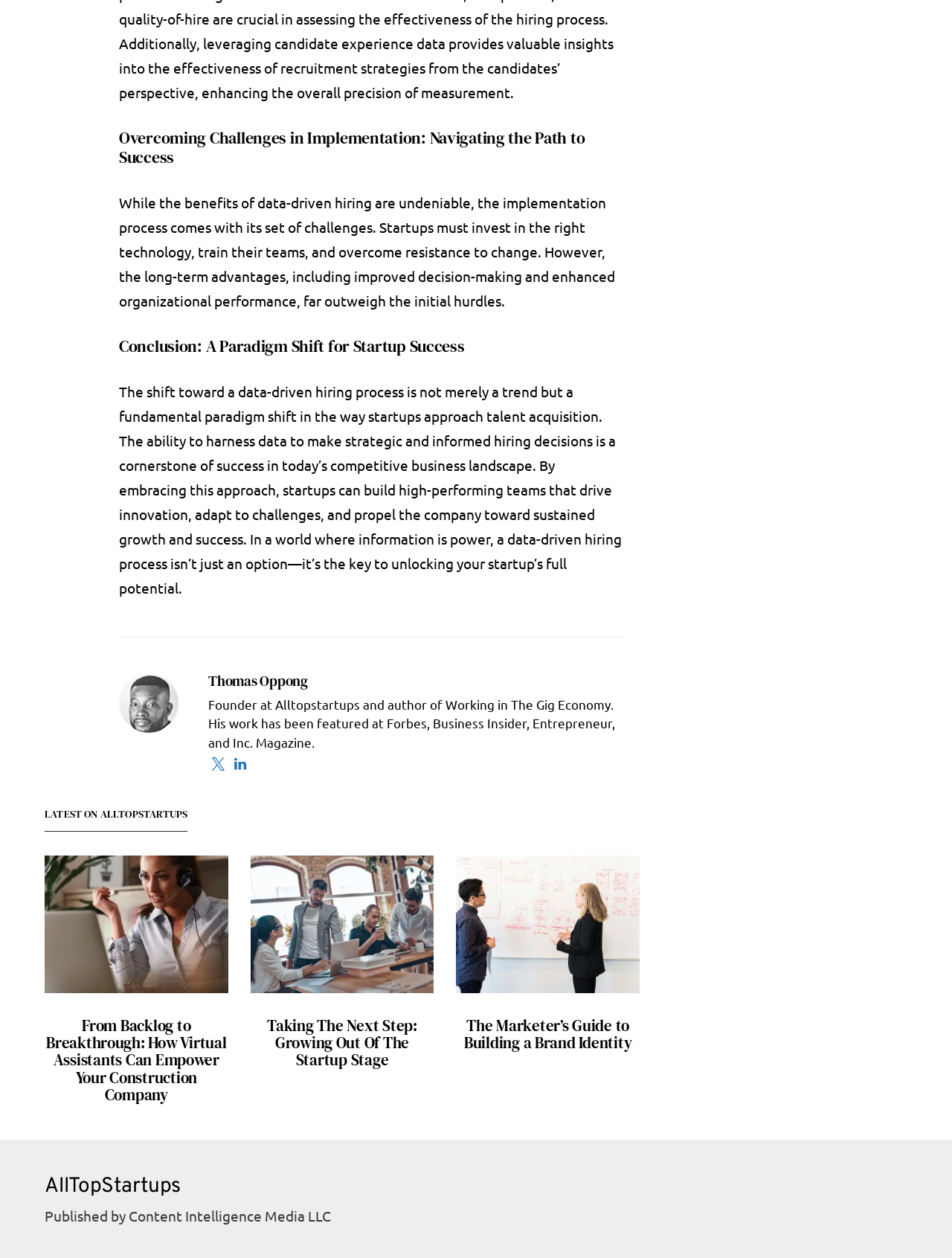Determine the bounding box coordinates of the clickable element to complete this instruction: "Explore the latest articles on AllTopStartups". Provide the coordinates in the format of four float numbers between 0 and 1, [left, top, right, bottom].

[0.047, 0.643, 0.672, 0.661]